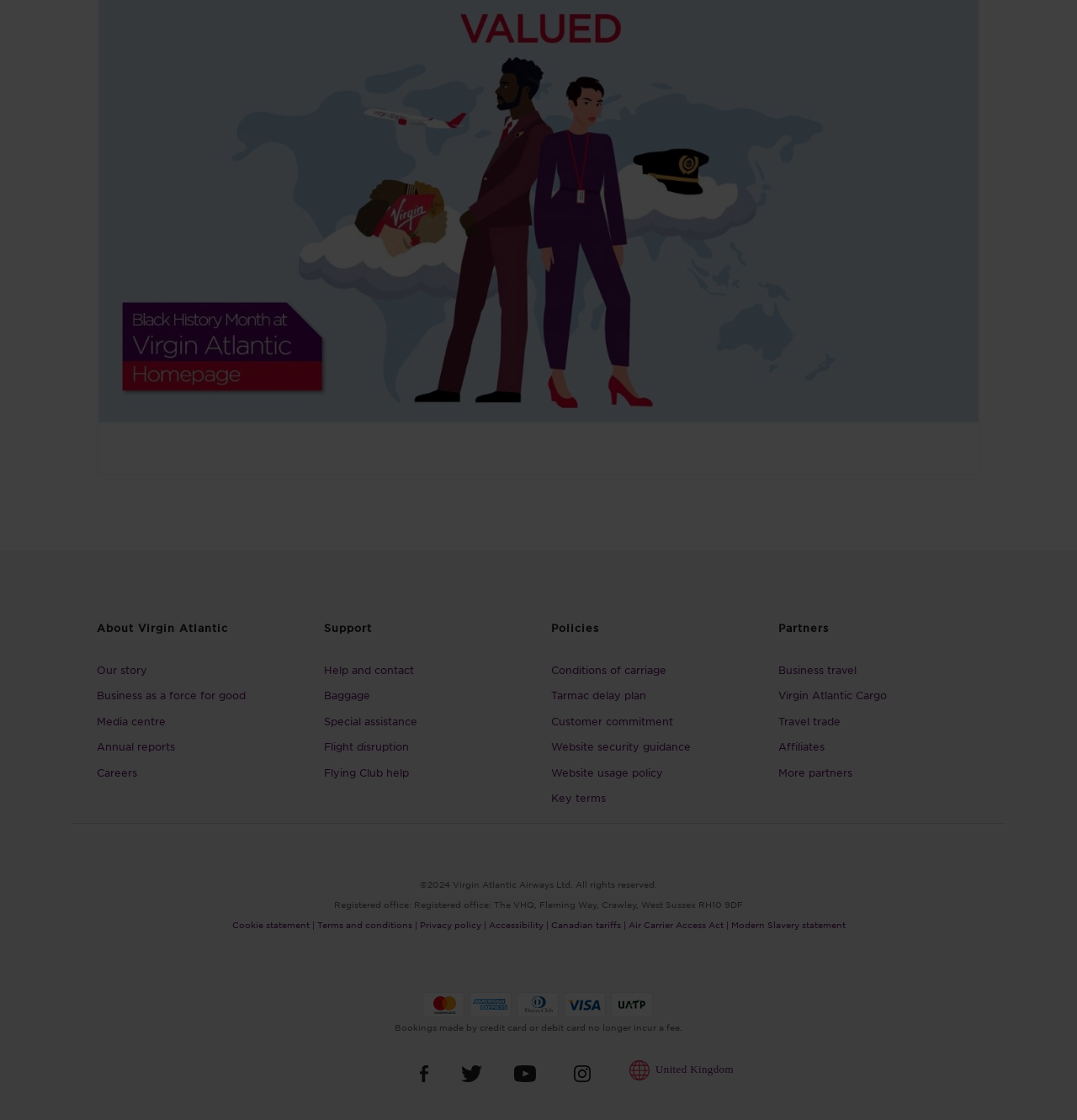Use a single word or phrase to answer the question:
How many social media buttons are there?

4